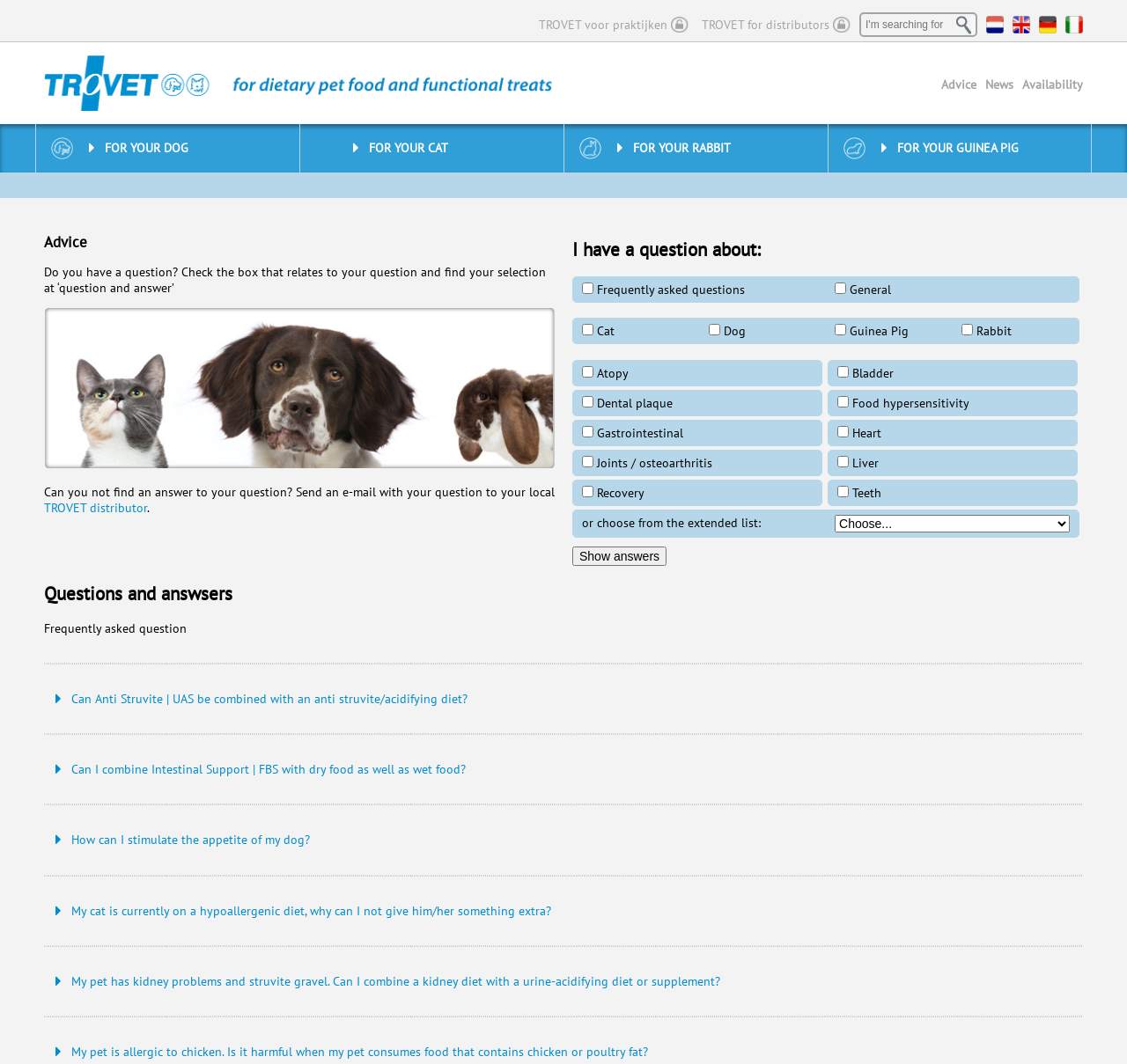What happens when the 'Show answers' button is clicked?
Answer the question with detailed information derived from the image.

When the 'Show answers' button is clicked, the webpage will display a list of answers related to the selected question category. The answers are likely to be relevant to the user's question and will provide helpful information.